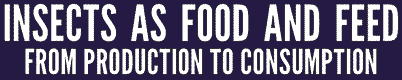Deliver an in-depth description of the image, highlighting major points.

The image features bold, white text on a deep blue background, reading "INSECTS AS FOOD AND FEED" with a subtitle "FROM PRODUCTION TO CONSUMPTION." This striking graphic likely serves as a thematic introduction to content exploring the role of insects in sustainable food systems, highlighting their potential as both a source of nutrition for humans and livestock. The emphasis on "production to consumption" suggests a comprehensive discussion on the lifecycle and benefits of insect farming, including ecological advantages and nutritional value.